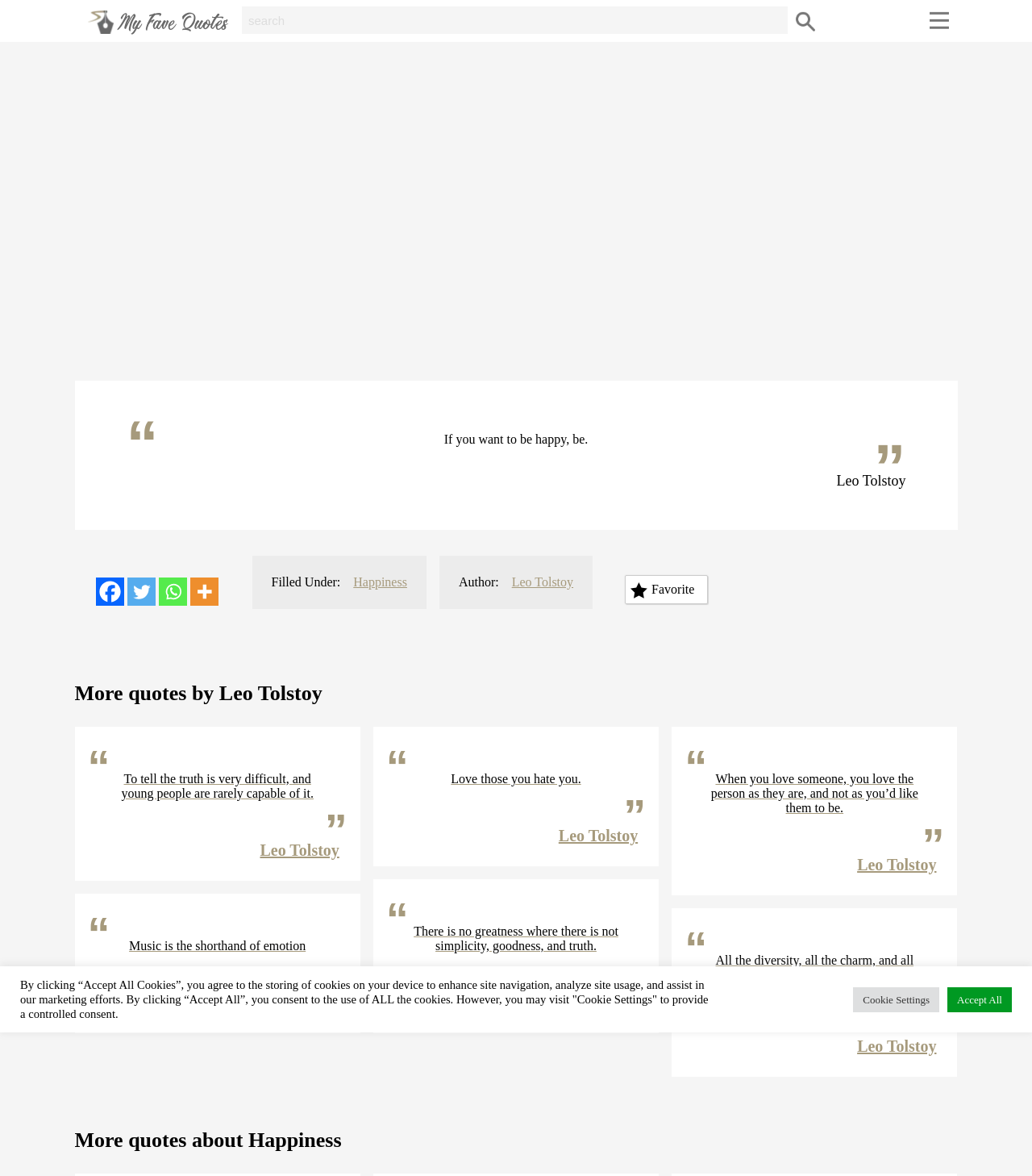Given the element description "Leo Tolstoy" in the screenshot, predict the bounding box coordinates of that UI element.

[0.541, 0.703, 0.618, 0.718]